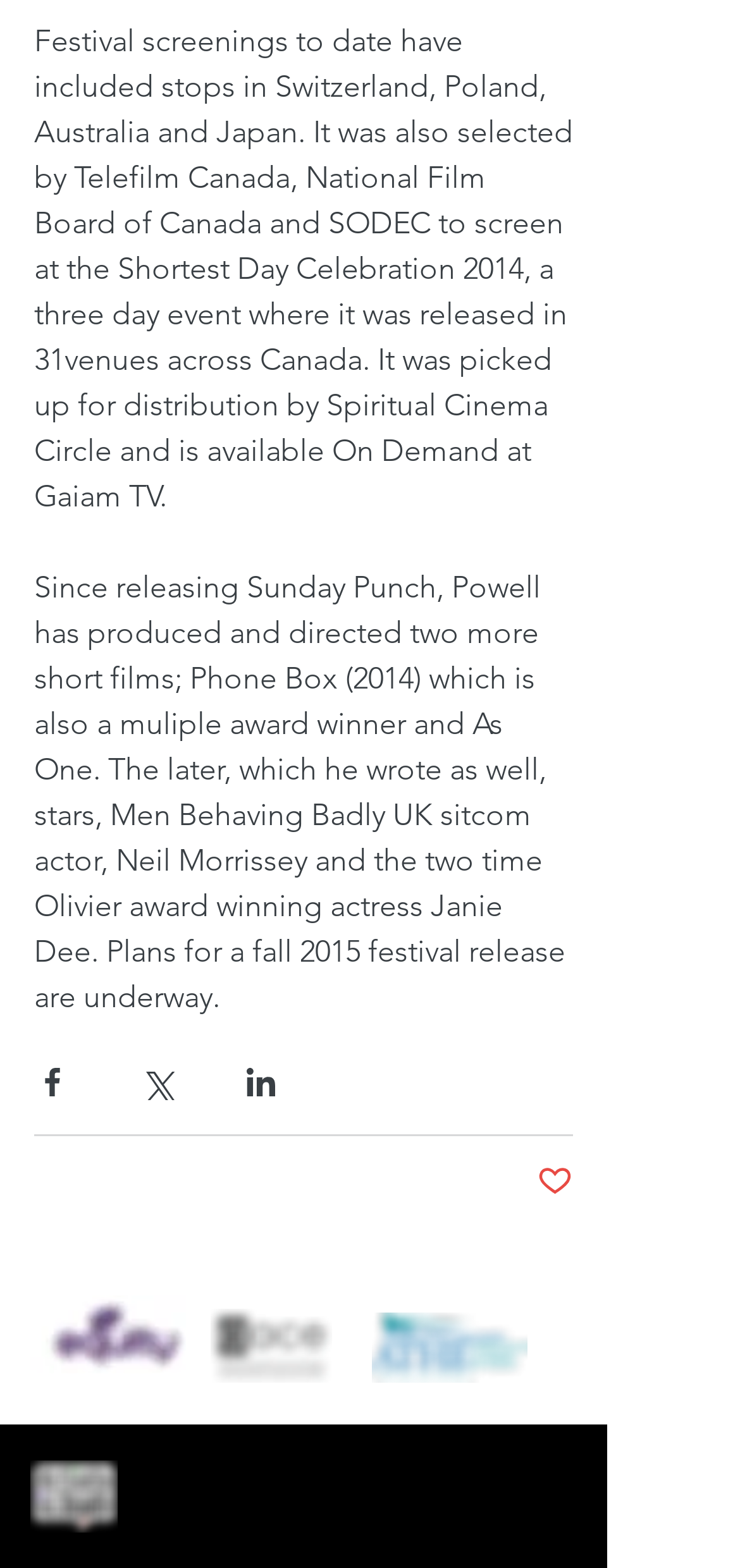Indicate the bounding box coordinates of the element that must be clicked to execute the instruction: "Share via Facebook". The coordinates should be given as four float numbers between 0 and 1, i.e., [left, top, right, bottom].

[0.046, 0.679, 0.095, 0.702]